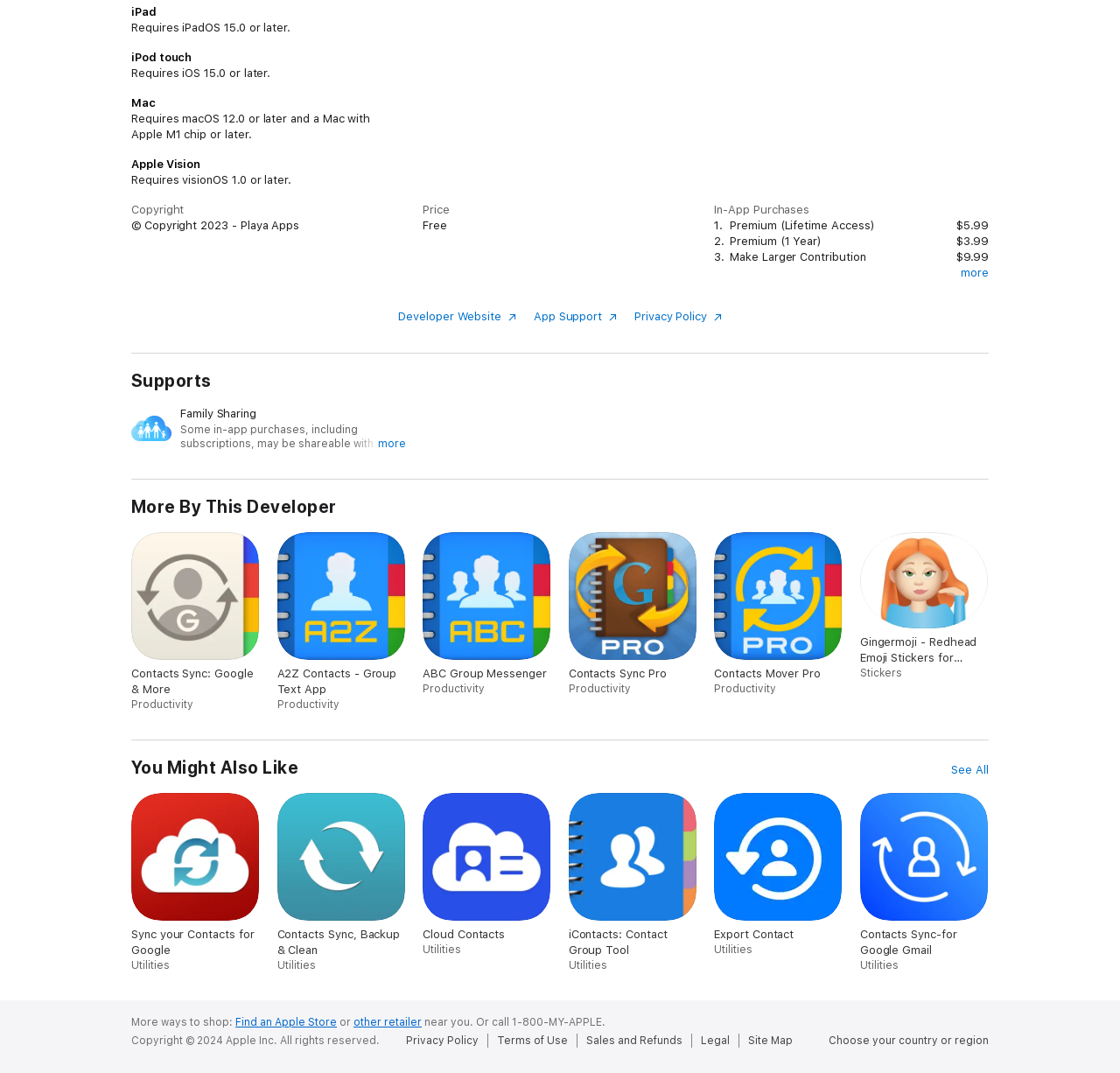Refer to the image and offer a detailed explanation in response to the question: How many in-app purchases are available?

In the in-app purchases section, there are three options listed: 'Premium (Lifetime Access)' for $5.99, 'Premium (1 Year)' for $3.99, and 'Make Larger Contribution' for $9.99, so there are three in-app purchases available.